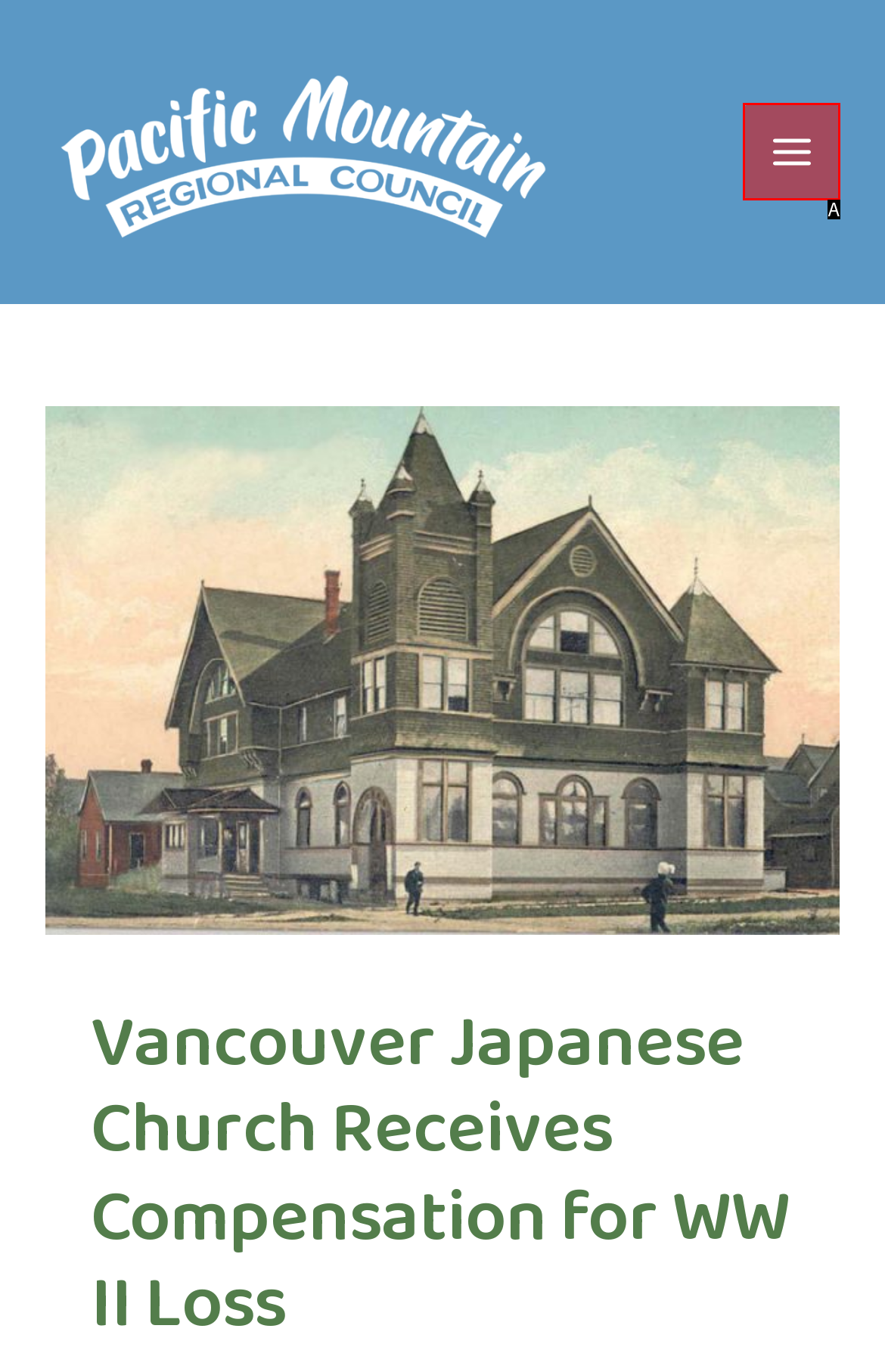Determine which option matches the description: Main Menu. Answer using the letter of the option.

A